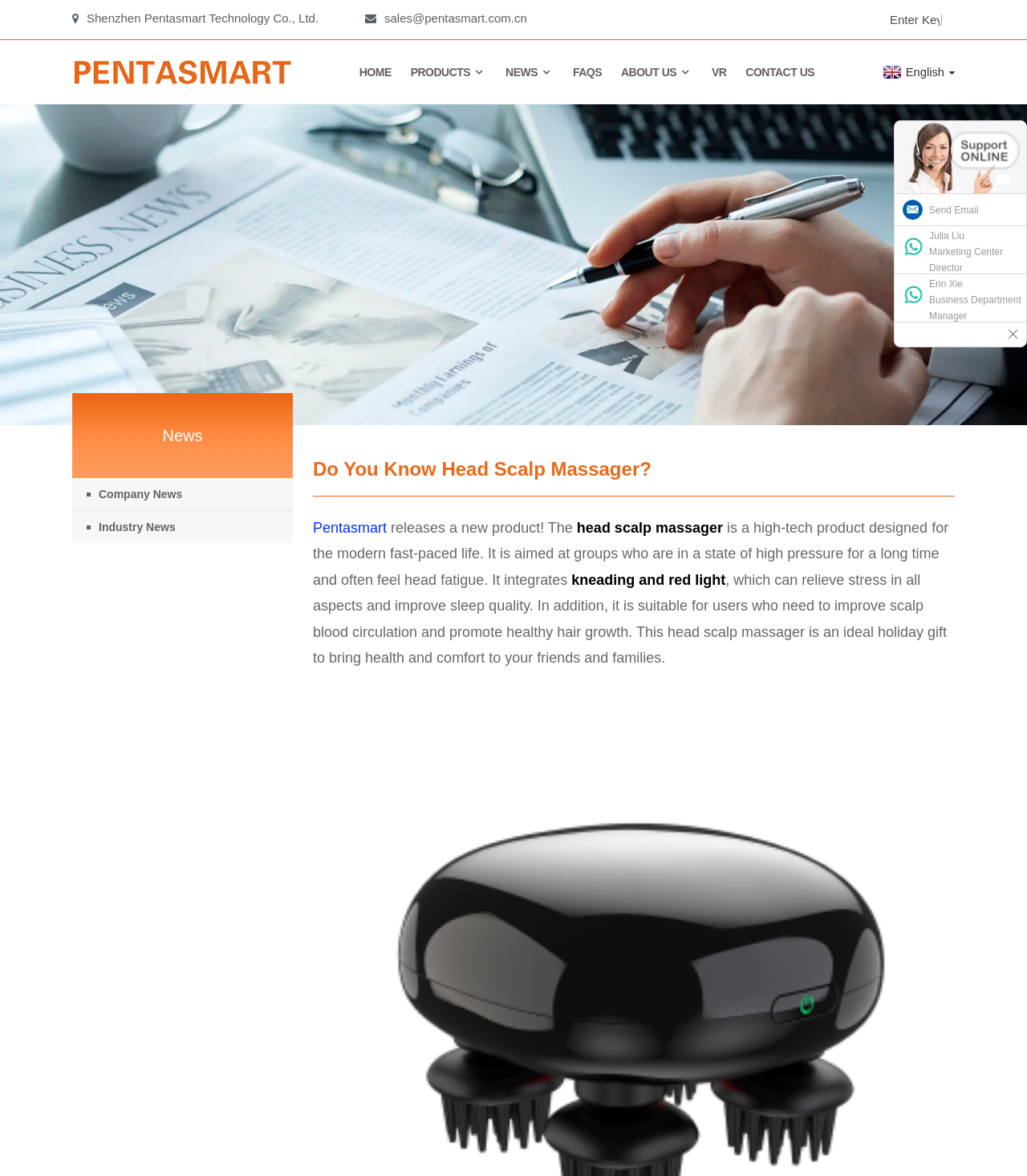Please respond to the question using a single word or phrase:
How many navigation links are there in the top menu?

7